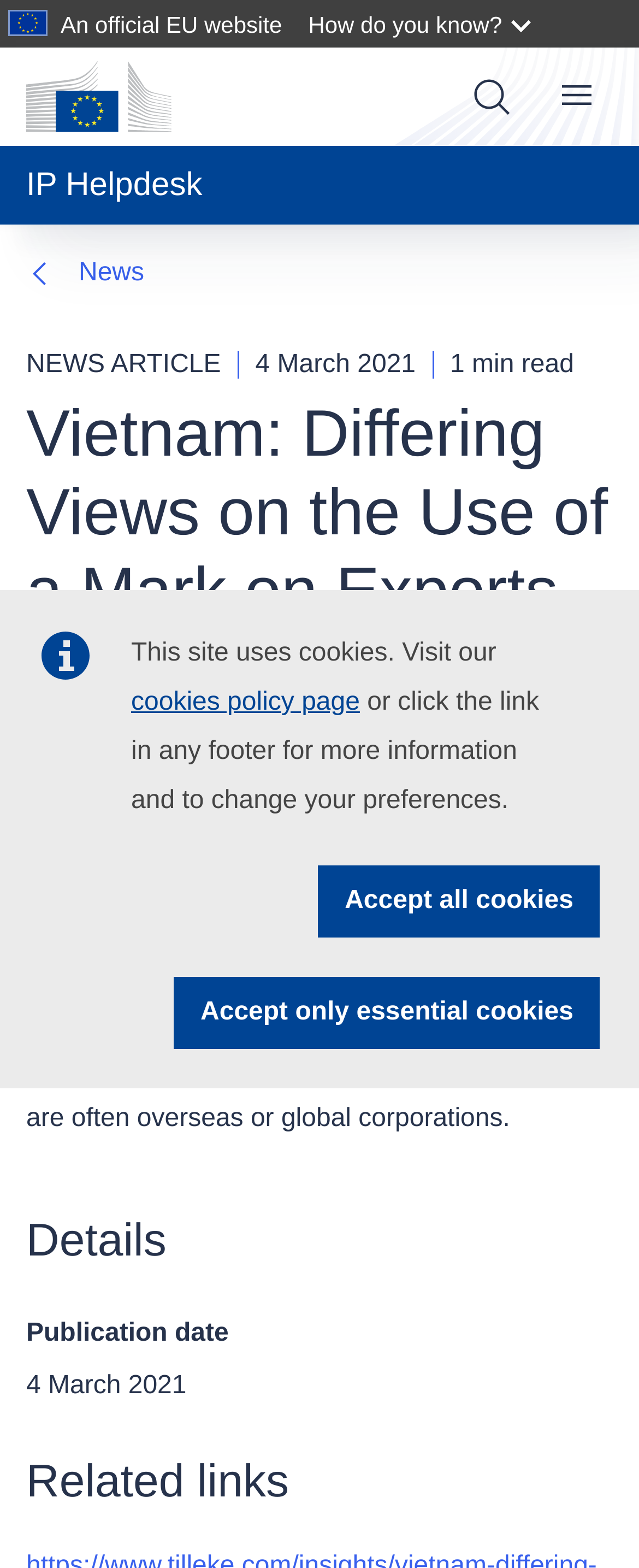What is the estimated reading time of the news article?
Based on the image, please offer an in-depth response to the question.

I found the answer by looking at the top-right corner of the news article, where the estimated reading time is displayed as '1 min read'.